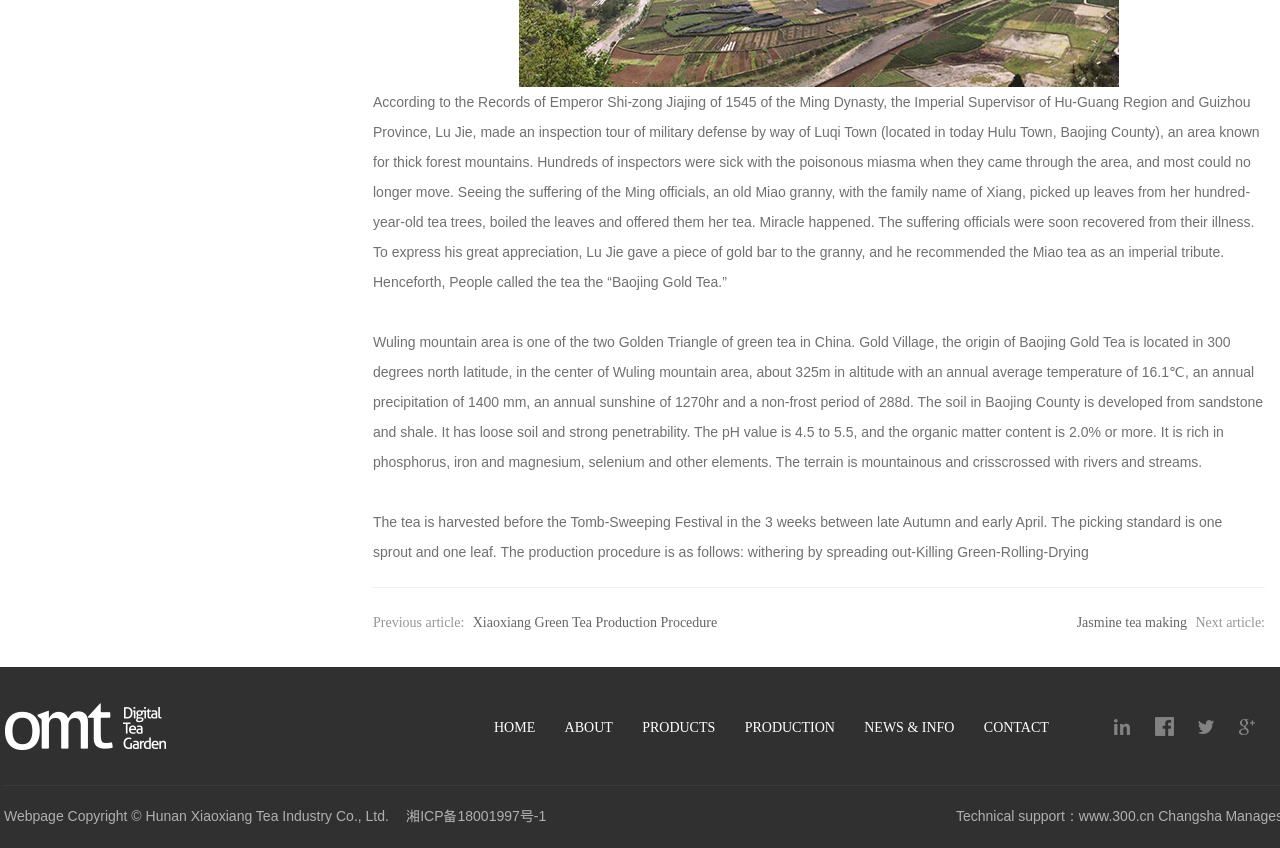Observe the image and answer the following question in detail: What is the average temperature in the Wuling mountain area?

The average temperature in the Wuling mountain area is 16.1°C, which is mentioned in the text as one of the climate characteristics of the region.